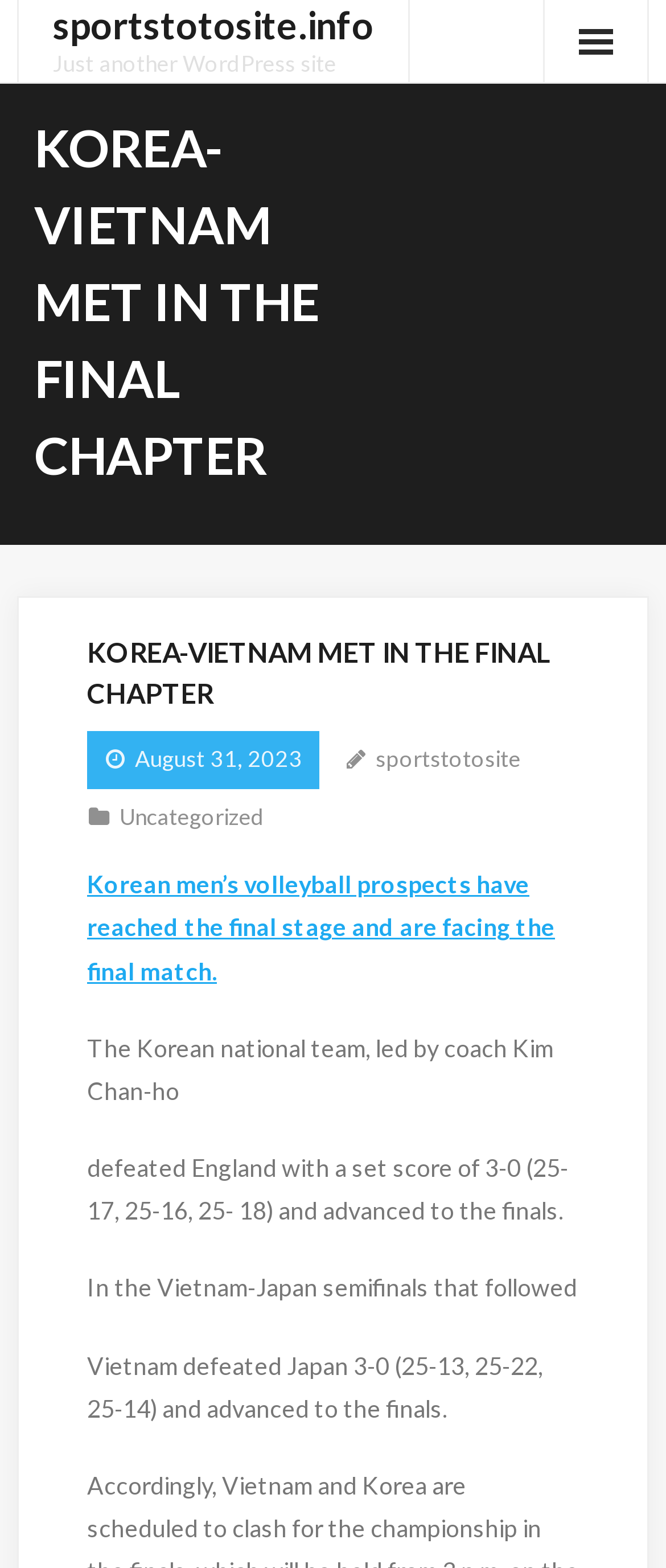What is the date of the article?
Could you answer the question with a detailed and thorough explanation?

I found the answer by looking at the link with the text 'August 31, 2023' which is likely to be the date of the article.